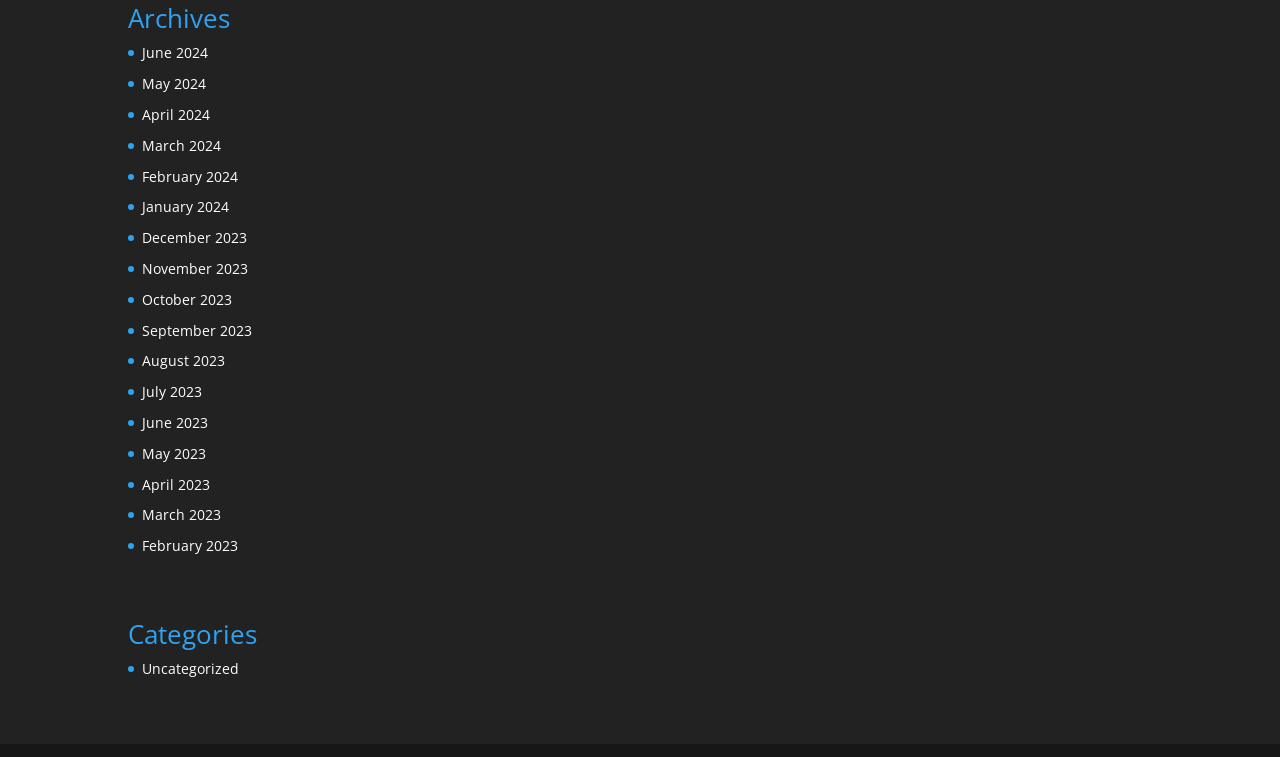Given the element description July 2023, predict the bounding box coordinates for the UI element in the webpage screenshot. The format should be (top-left x, top-left y, bottom-right x, bottom-right y), and the values should be between 0 and 1.

[0.111, 0.505, 0.158, 0.53]